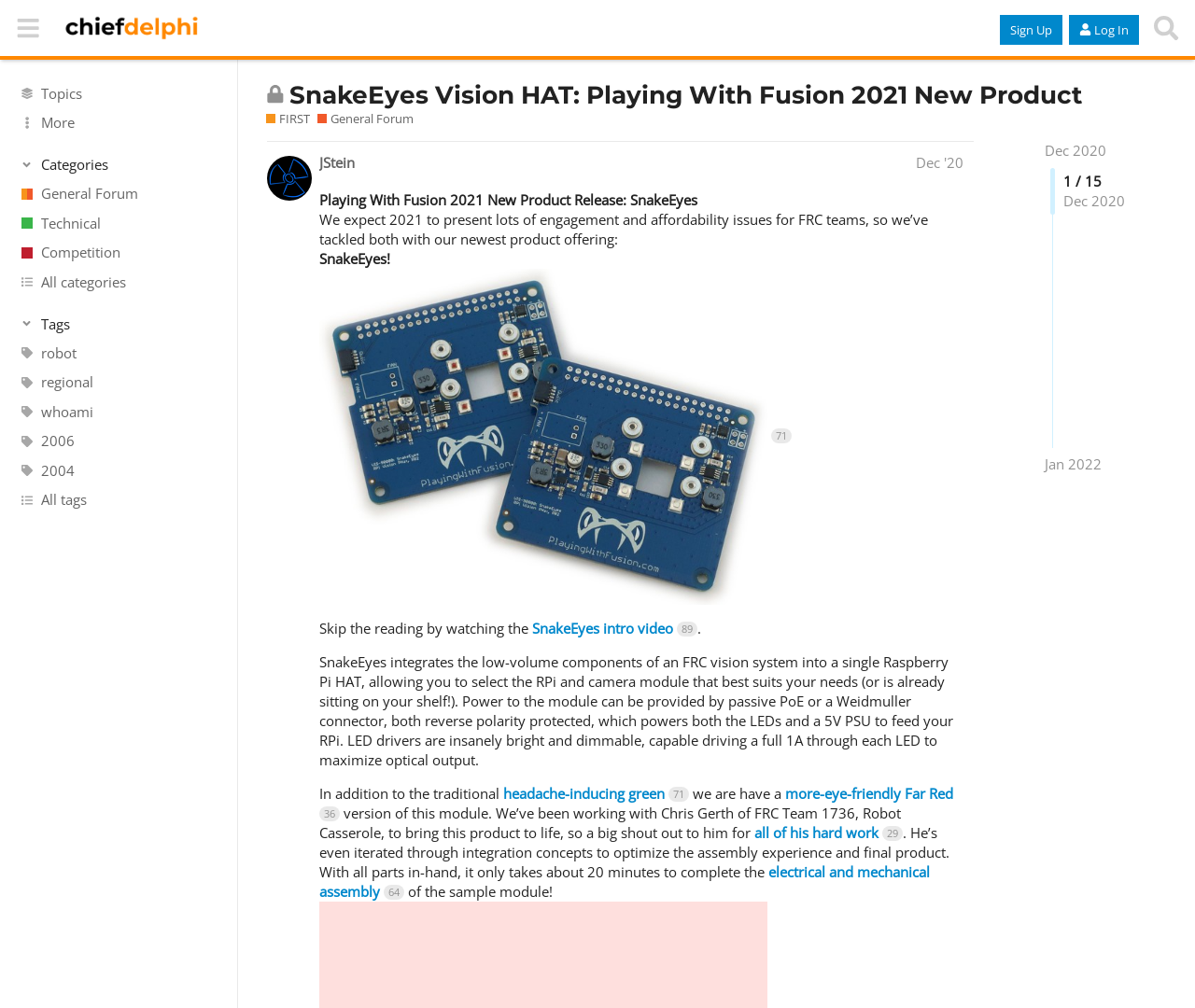Describe all significant elements and features of the webpage.

This webpage is a forum discussion page, specifically a topic page about a new product release called SnakeEyes Vision HAT: Playing With Fusion 2021 New Product. 

At the top of the page, there is a header section with several buttons and links, including a "Hide sidebar" button, a "Chief Delphi" logo, a "Sign Up" button, a "Log In" button, and a "Search" button. Below the header section, there are several links to different categories, including "Topics", "General Forum", "Technical", "Competition", and "All categories". Each of these links has a corresponding image next to it.

The main content of the page is a discussion thread about the new product release. The thread is closed, meaning it no longer accepts new replies. The title of the thread is "SnakeEyes Vision HAT: Playing With Fusion 2021 New Product", and it is posted by a user named JStein in December 2020. 

The thread contains a long post by JStein, which describes the new product and its features. The post includes several links to videos and other resources, as well as images. The post is divided into several paragraphs, each describing a different aspect of the product. 

On the right side of the page, there is a sidebar with several links to related topics, including "robot", "regional", "whoami", and "2006". Each of these links has a corresponding image next to it. 

At the bottom of the page, there are links to navigate to different pages of the discussion thread, including "Dec 2020" and "Jan 2022".